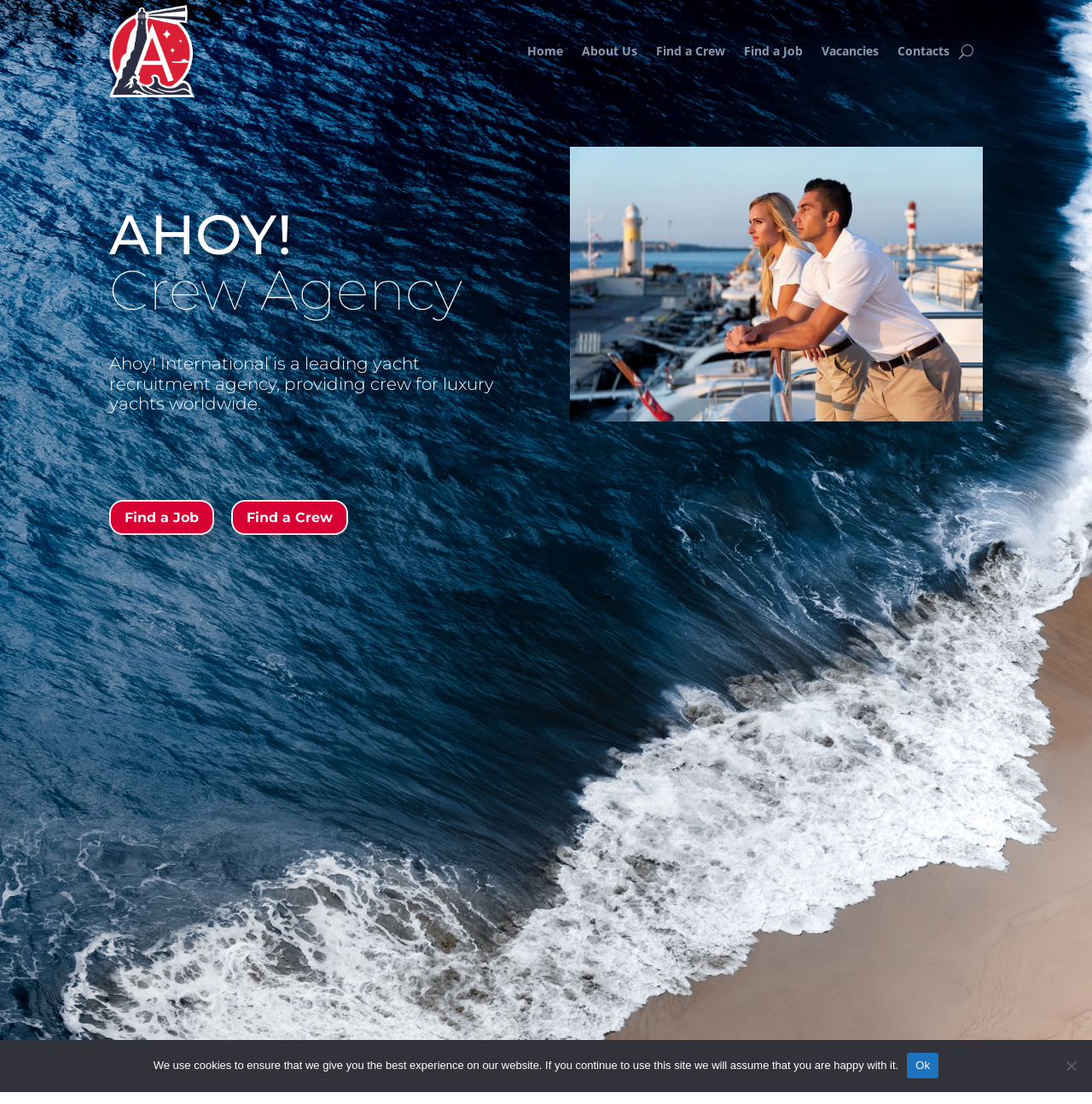Identify the bounding box of the HTML element described here: "Vacancies". Provide the coordinates as four float numbers between 0 and 1: [left, top, right, bottom].

[0.752, 0.005, 0.805, 0.088]